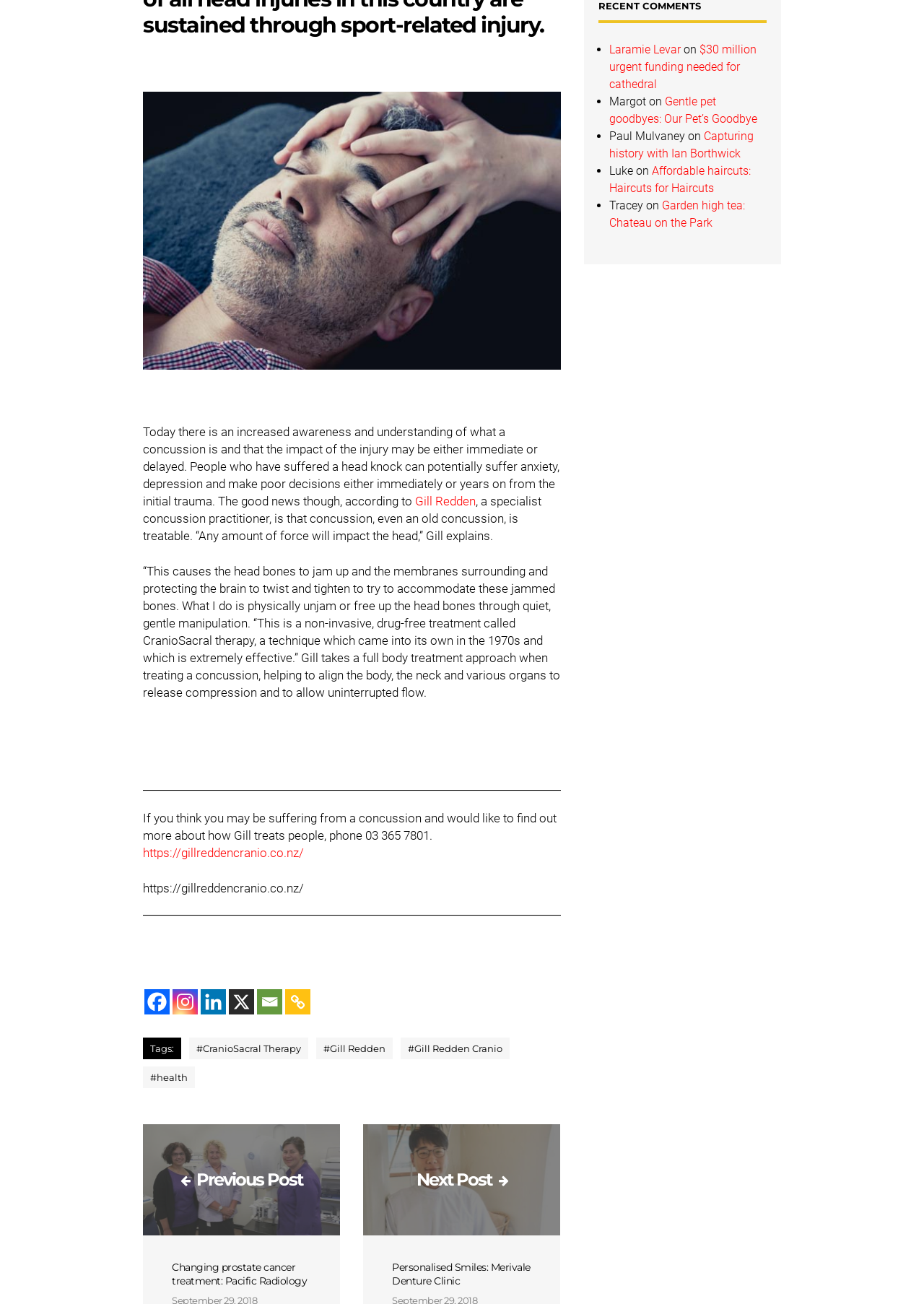Could you highlight the region that needs to be clicked to execute the instruction: "Click on the link to learn more about Gill Redden Cranio"?

[0.155, 0.07, 0.607, 0.284]